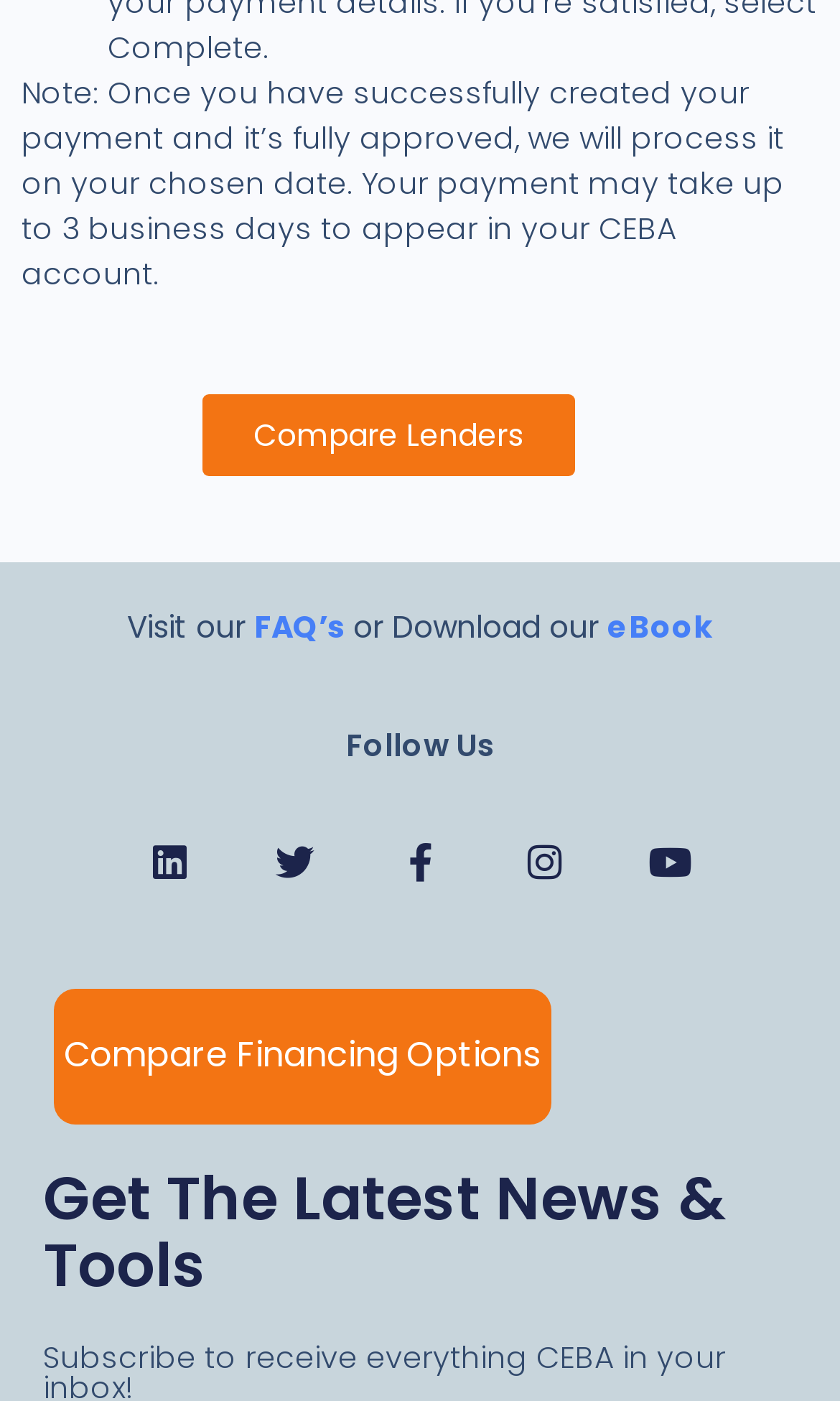Identify the bounding box coordinates of the area that should be clicked in order to complete the given instruction: "Follow us on Facebook". The bounding box coordinates should be four float numbers between 0 and 1, i.e., [left, top, right, bottom].

[0.477, 0.602, 0.523, 0.63]